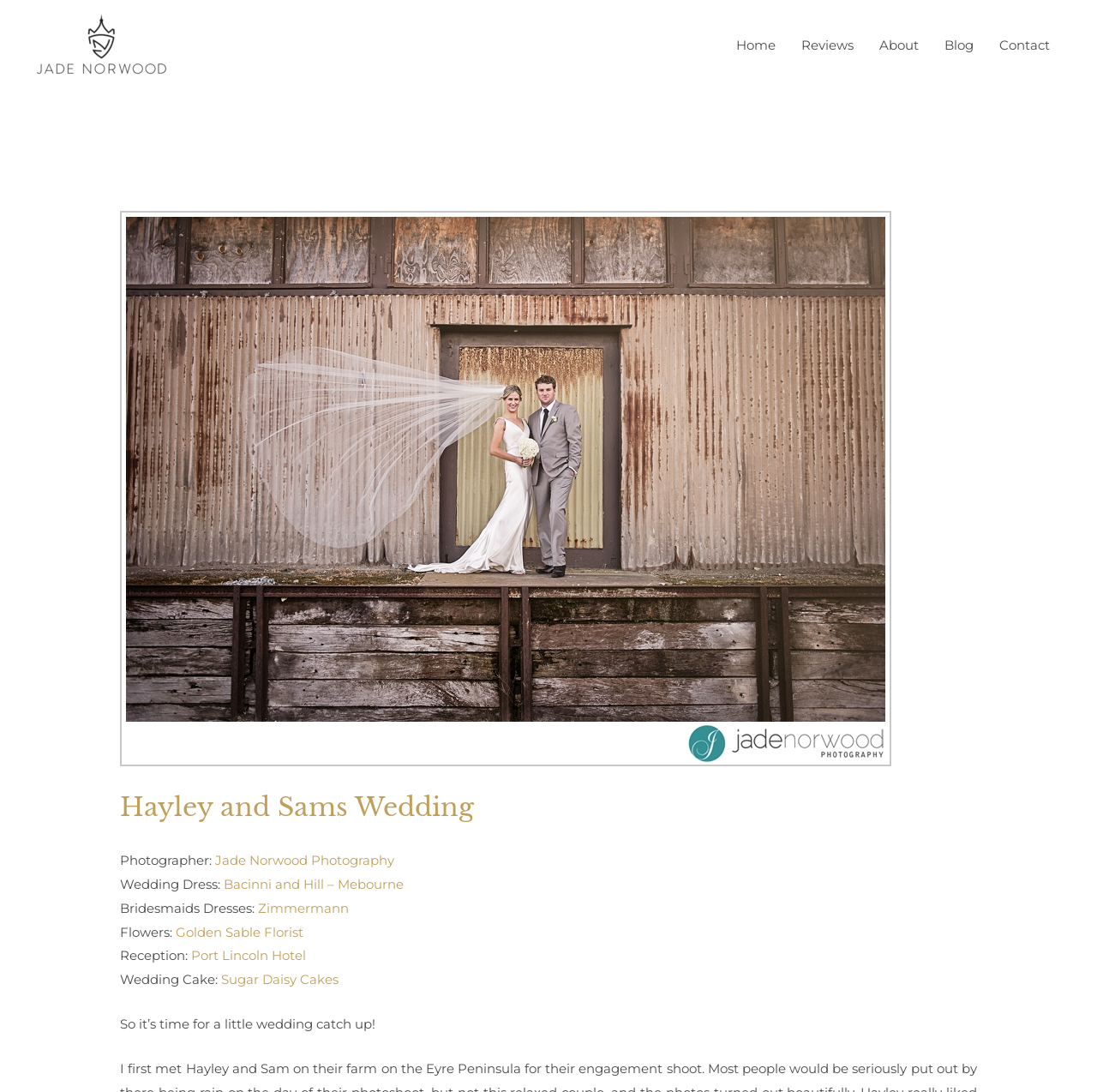What is the name of the florist who did the flowers for the wedding?
Please analyze the image and answer the question with as much detail as possible.

I found the answer by looking at the text 'Flowers:' and the corresponding link next to it, which is 'Golden Sable Florist'.